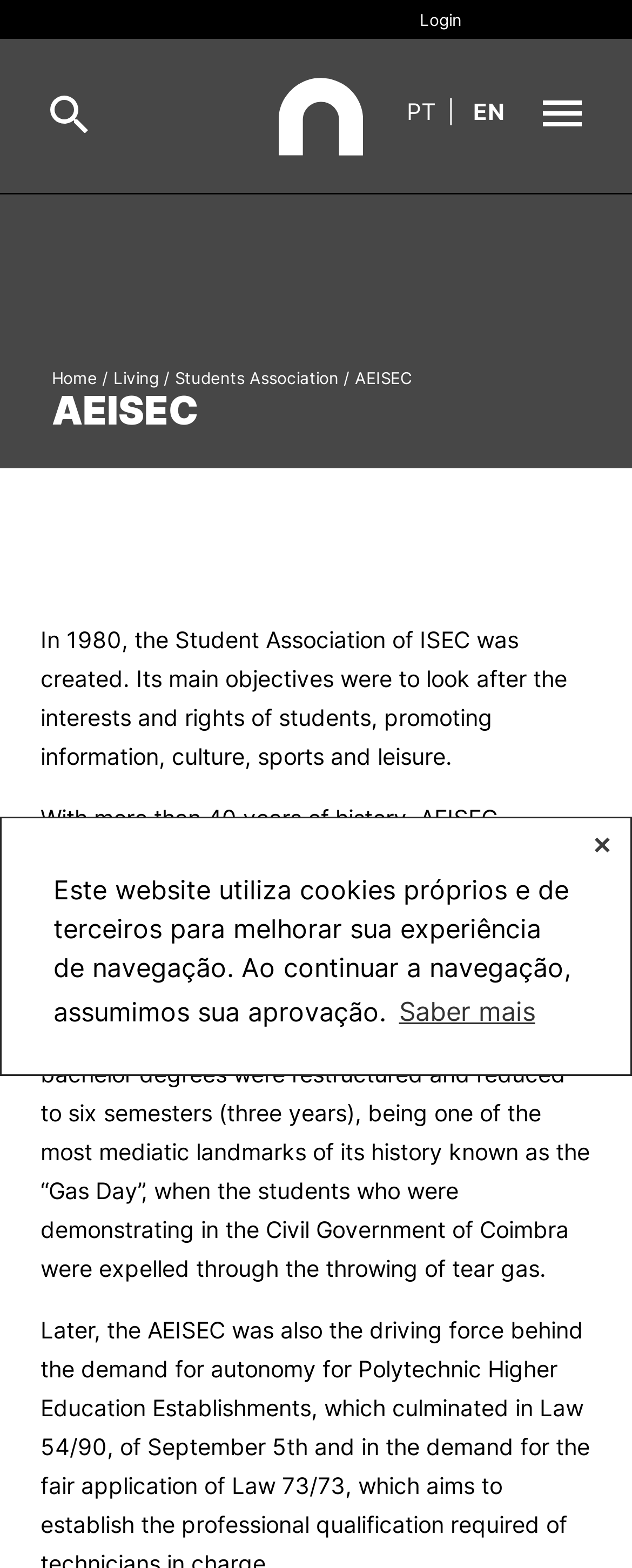What is the first item in the presentation section?
Use the information from the screenshot to give a comprehensive response to the question.

I looked at the presentation section and found that the first item is a link with the text 'About', so the answer is 'About'.